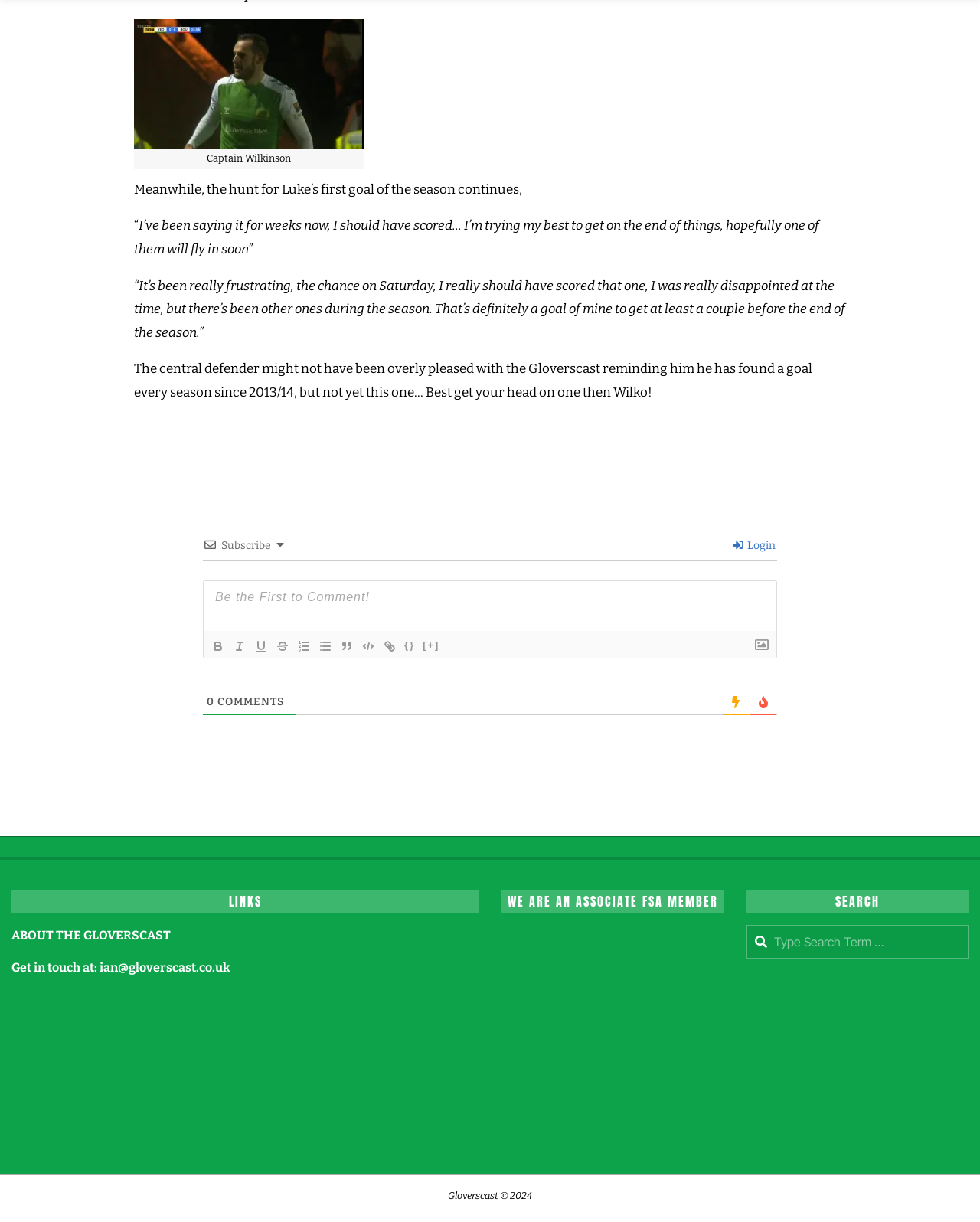Examine the screenshot and answer the question in as much detail as possible: What is the date mentioned in the article?

The date 2022-04-07 is mentioned at the bottom of the article, likely indicating the publication date or the date of the event mentioned in the article.